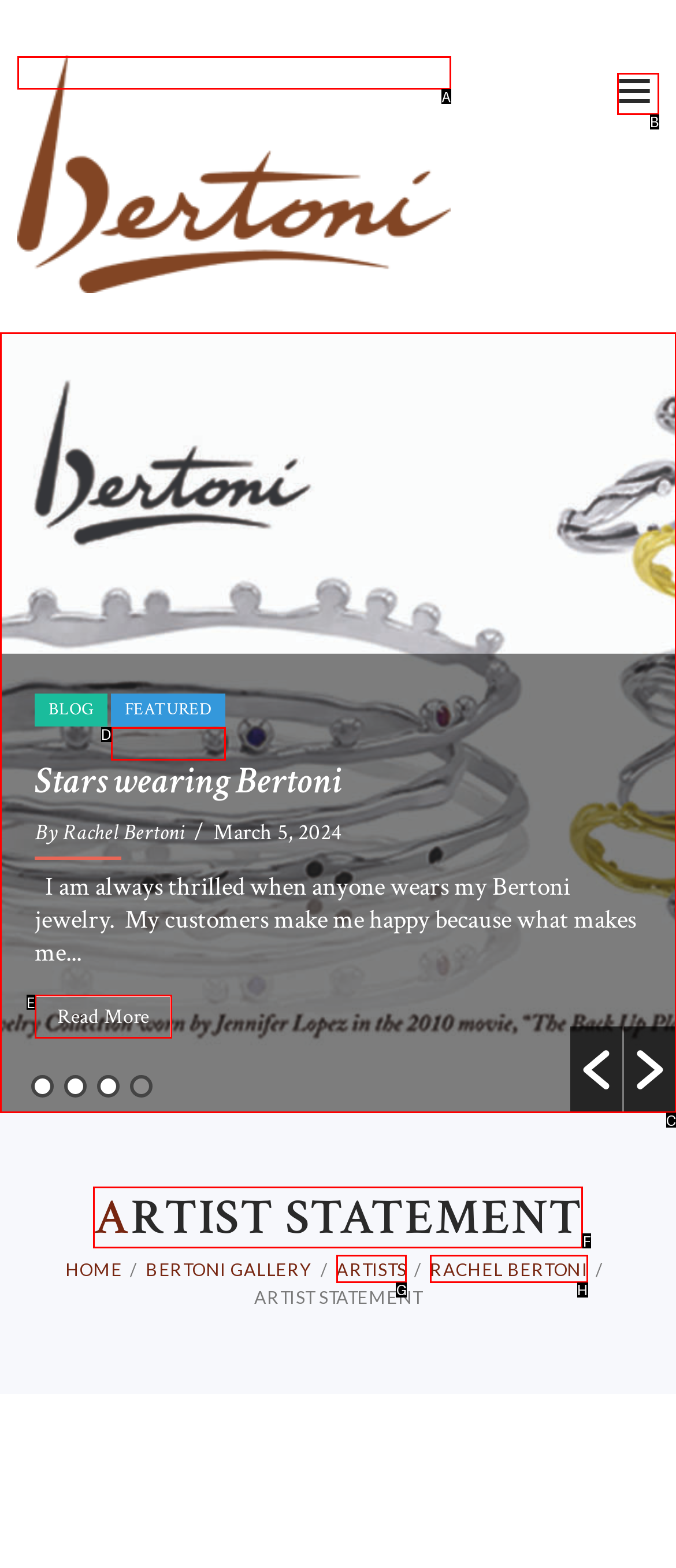Please identify the correct UI element to click for the task: Type your name Respond with the letter of the appropriate option.

None